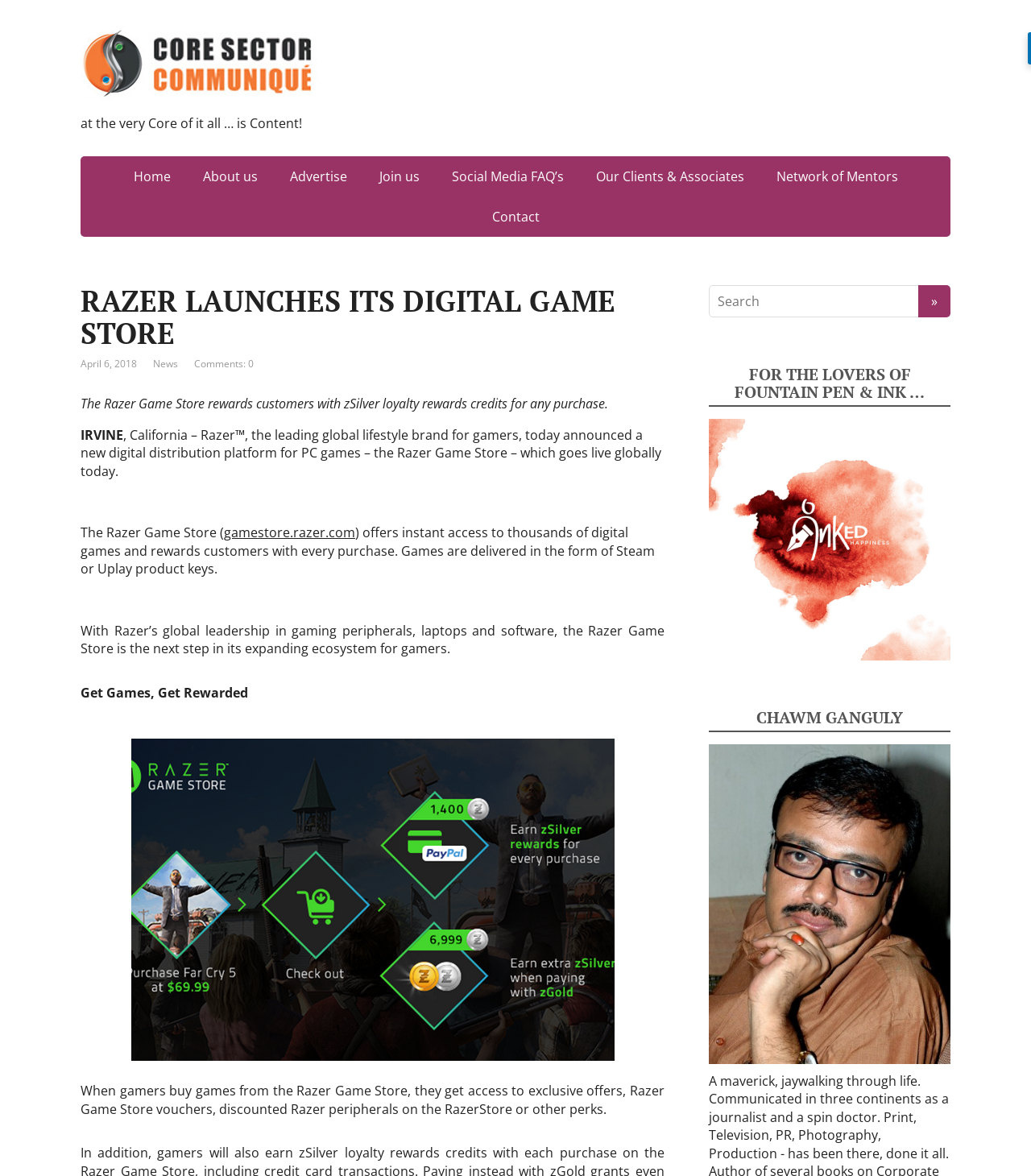What is the reward for customers who purchase games from the Razer Game Store?
Based on the visual information, provide a detailed and comprehensive answer.

I found the answer by reading the text in the webpage, specifically the sentence 'The Razer Game Store rewards customers with zSilver loyalty rewards credits for any purchase.'